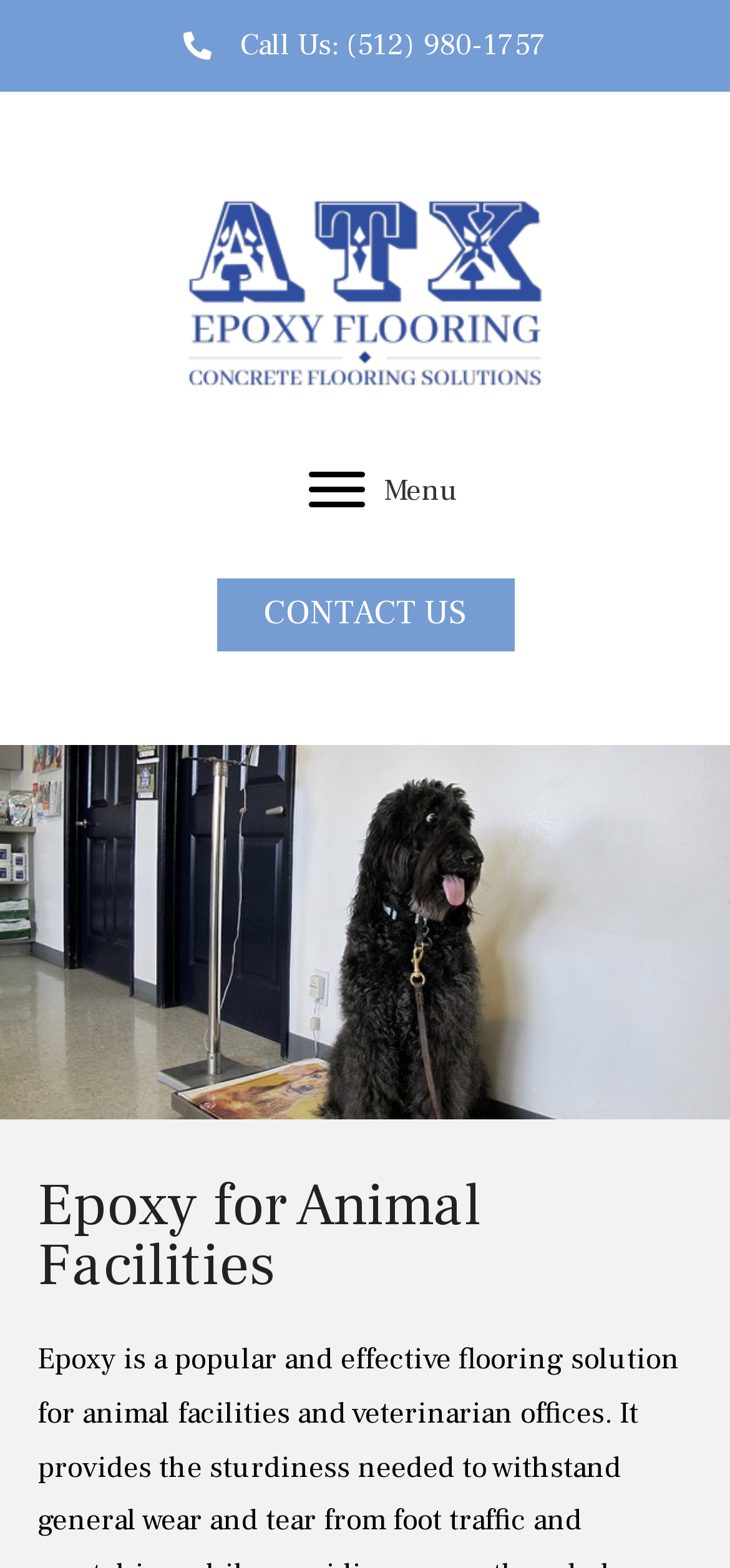Provide the bounding box coordinates of the UI element that matches the description: "Menu".

[0.403, 0.293, 0.649, 0.334]